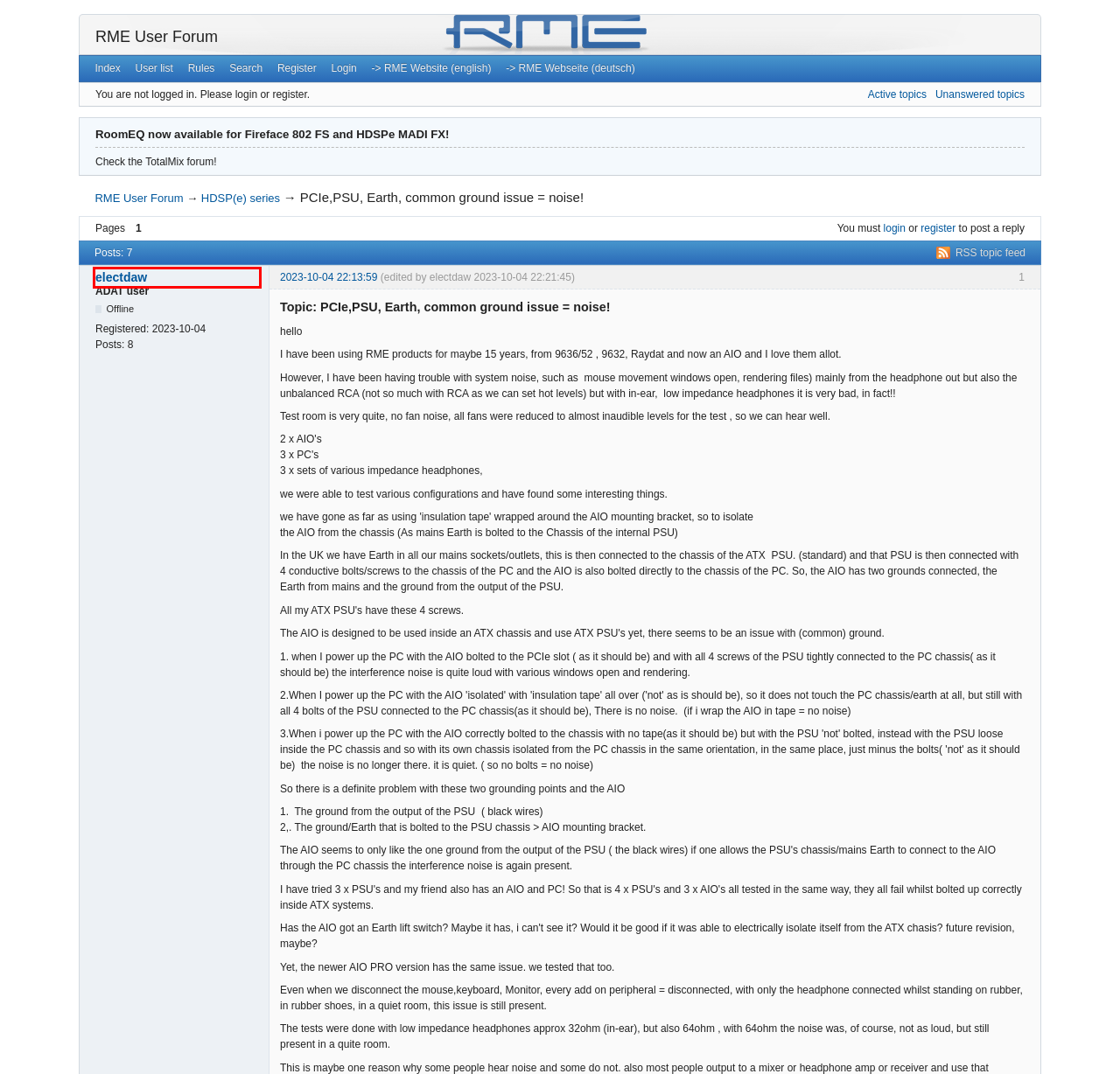Review the screenshot of a webpage that includes a red bounding box. Choose the most suitable webpage description that matches the new webpage after clicking the element within the red bounding box. Here are the candidates:
A. Unanswered topics (Page 1) — RME User Forum
B. Home - RME Audio Interfaces | Format Converters | Preamps | Network Audio & MADI Solutions
C. RME User Forum — PCIe,PSU, Earth, common ground issue = noise!
D. electdaw's profile — RME User Forum
E. Search — RME User Forum
F. RME User Forum
G. Rules — RME User Forum
H. HDSP(e) series (Page 1) — RME User Forum

D